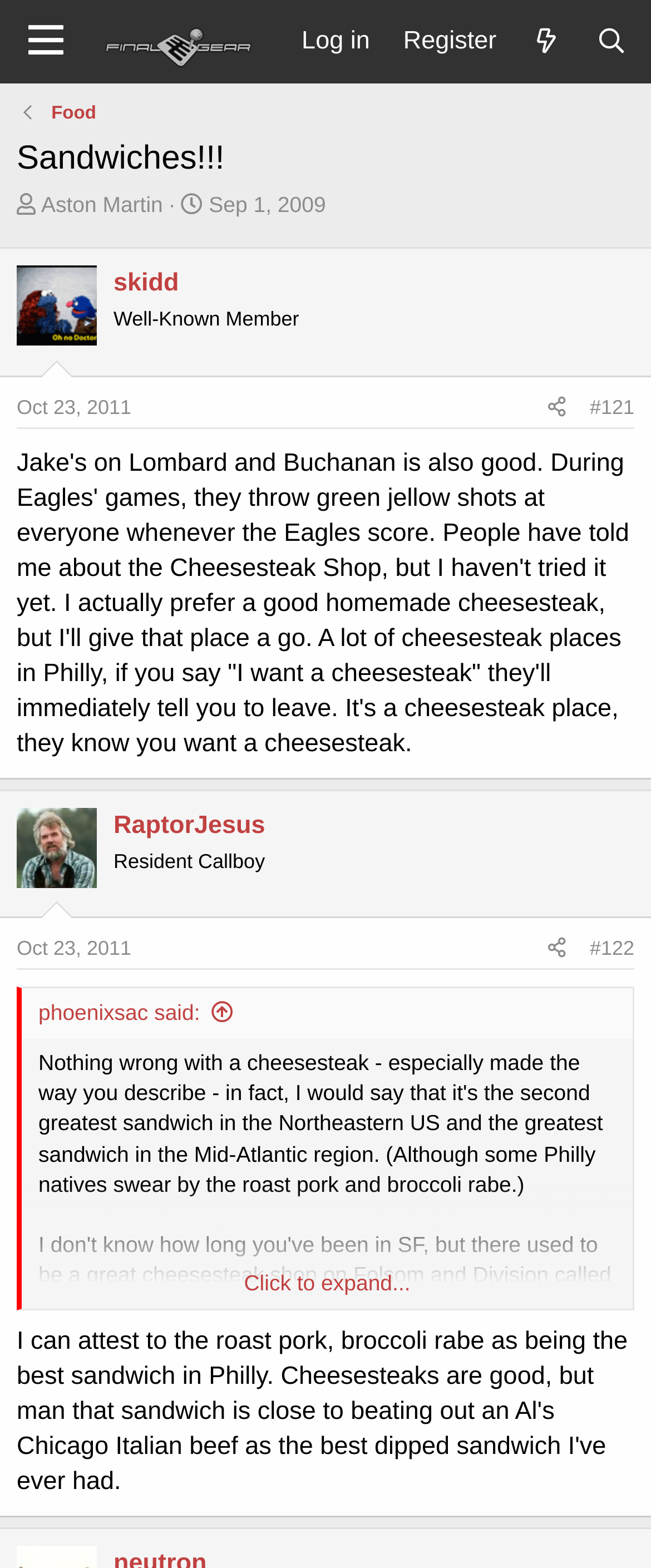Find the bounding box coordinates for the UI element that matches this description: "aria-label="Share"".

[0.824, 0.593, 0.888, 0.617]